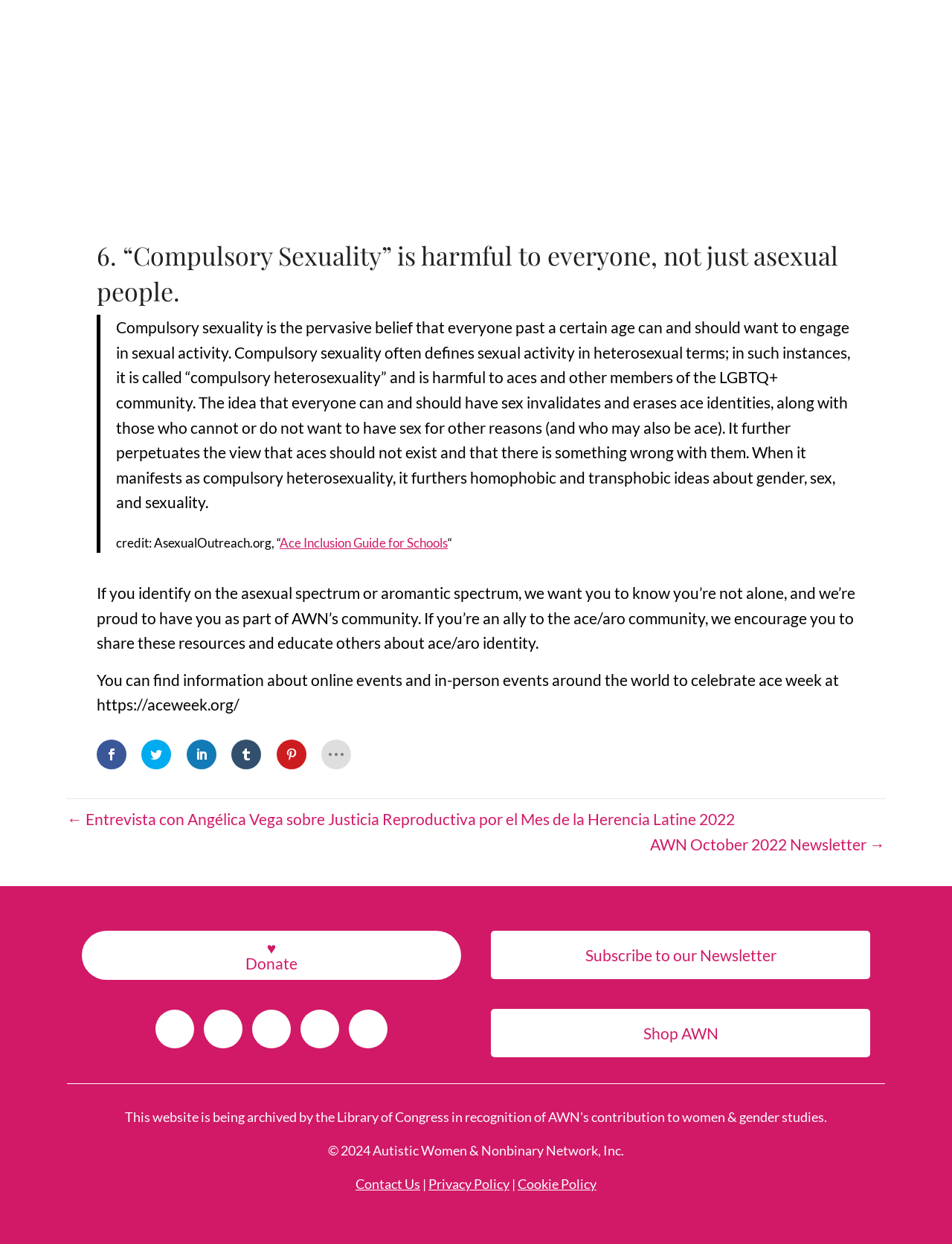What is the topic of the article?
Give a one-word or short-phrase answer derived from the screenshot.

Compulsory sexuality